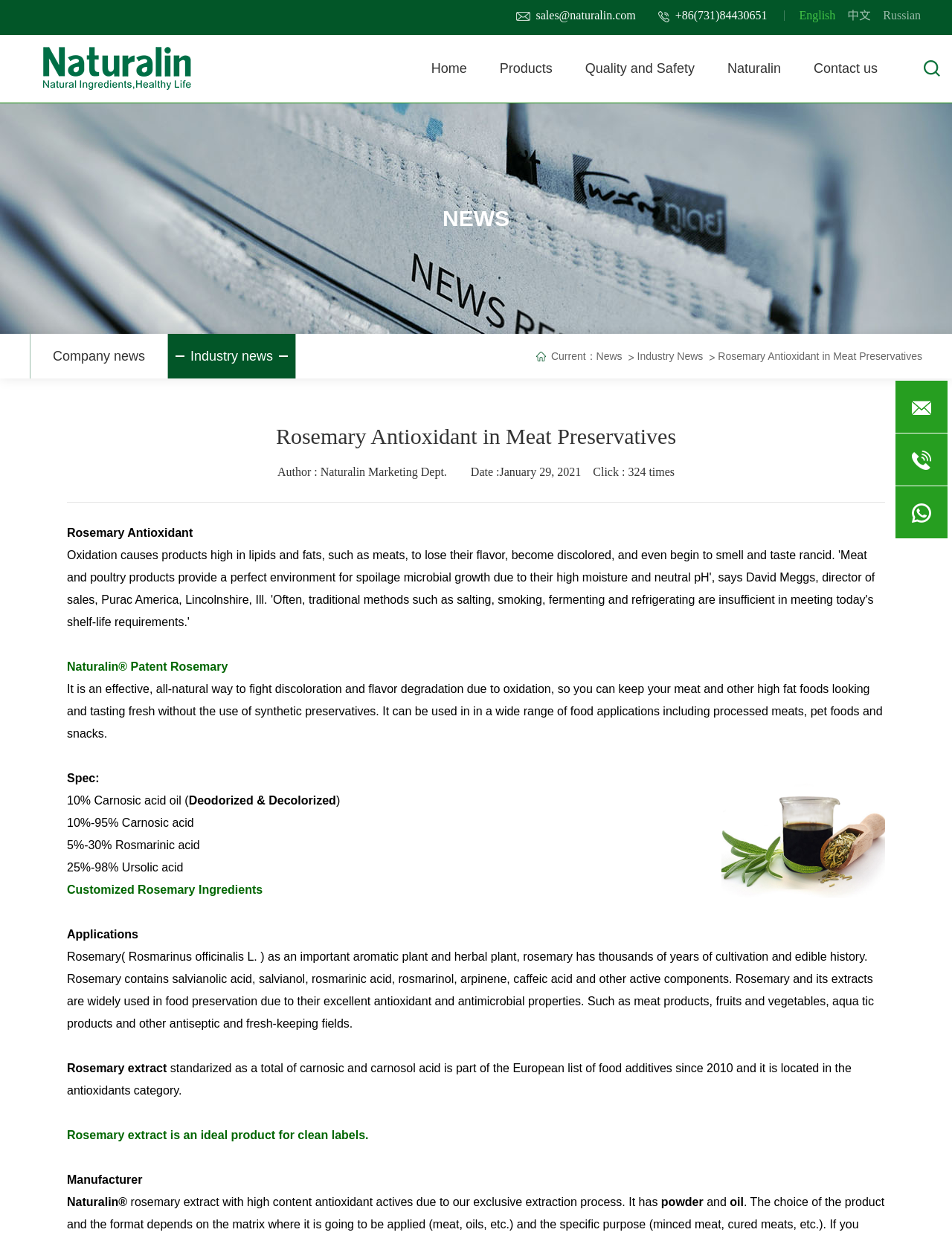Detail the webpage's structure and highlights in your description.

The webpage is about Naturalin, a company that offers rosemary extract and oil as a natural antioxidant ingredient for meat preservatives. At the top of the page, there is a navigation menu with links to "Home", "Products", "Quality and Safety", "Naturalin", and "Contact us". Below the navigation menu, there is a section with links to "Company news", "Industry news", and a news article titled "Rosemary Antioxidant in Meat Preservatives".

The main content of the page is divided into several sections. The first section has a heading "Rosemary Antioxidant in Meat Preservatives" and provides a brief introduction to the product. Below this section, there is a paragraph of text that describes the benefits of using rosemary antioxidant in meat preservatives. To the right of this text, there is an image of rosemary extract.

The next section has a heading "Spec" and lists the specifications of the rosemary extract, including the percentage of carnosic acid, rosmarinic acid, and ursolic acid. Below this section, there is a link to "Customized Rosemary Ingredients".

The following section has a heading "Applications" and provides information on the uses of rosemary extract in food preservation, including its antioxidant and antimicrobial properties. There is also a link to "Rosemary extract" in this section.

The final section has a heading "Manufacturer" and provides information about Naturalin, including its exclusive extraction process and the high content of antioxidant actives in its rosemary extract. There are also links to other pages on the website, including "Home" and "Products", at the bottom of the page.